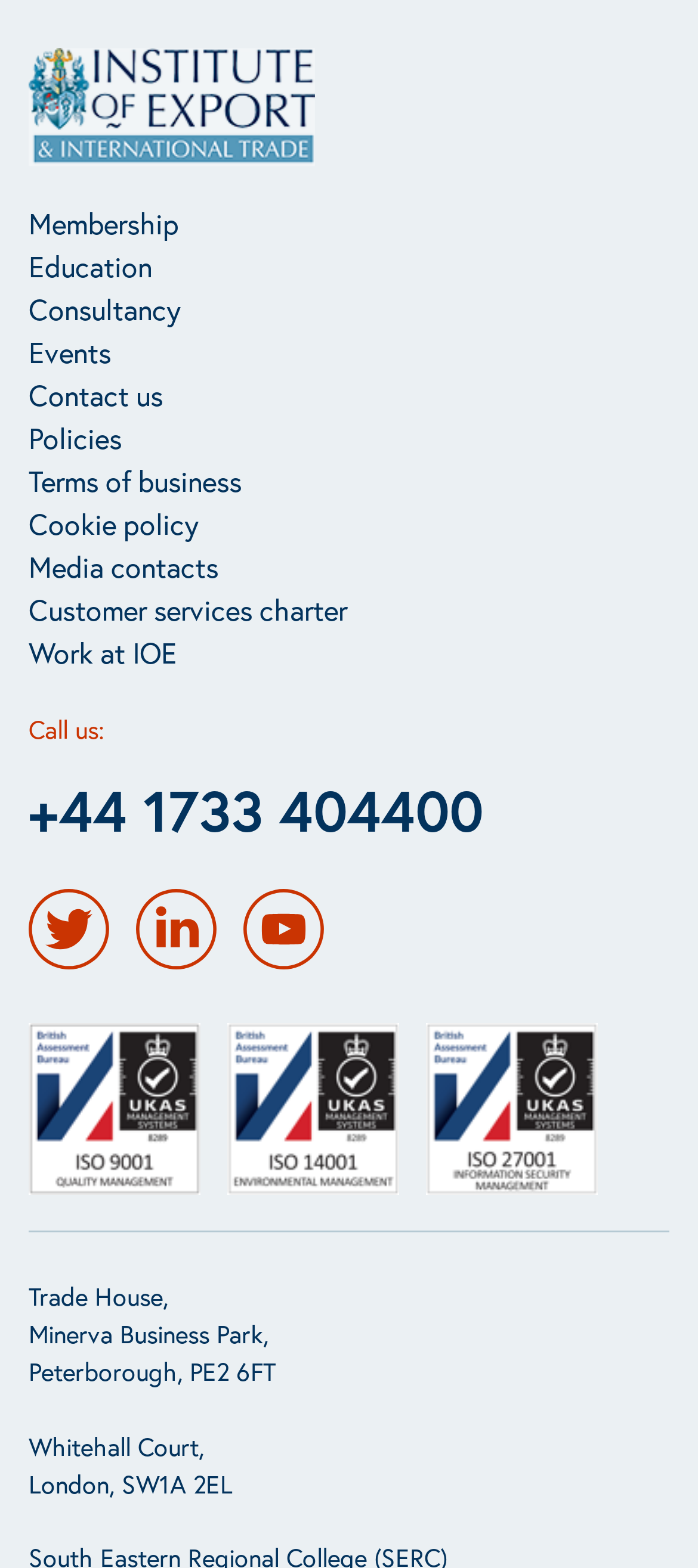Locate the bounding box coordinates of the element to click to perform the following action: 'Visit Twitter'. The coordinates should be given as four float values between 0 and 1, in the form of [left, top, right, bottom].

[0.041, 0.567, 0.156, 0.618]